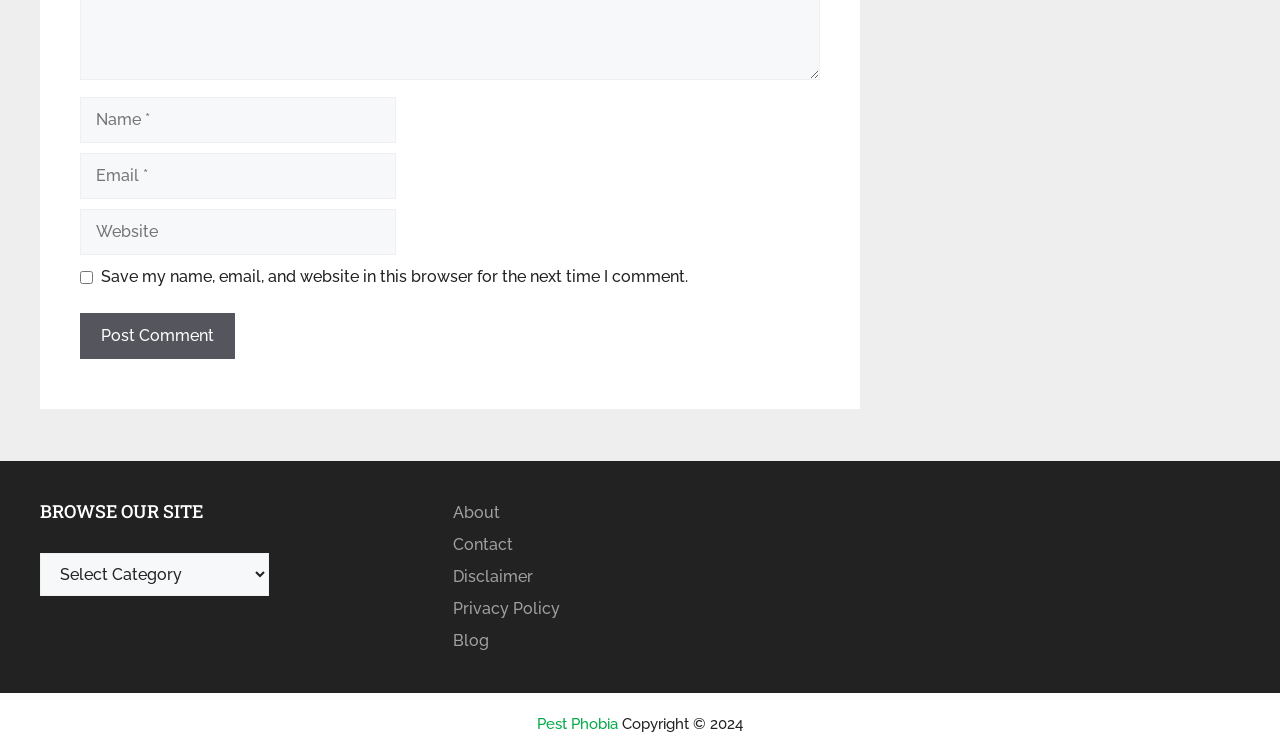What is the label of the first text box?
Using the information from the image, give a concise answer in one word or a short phrase.

Name